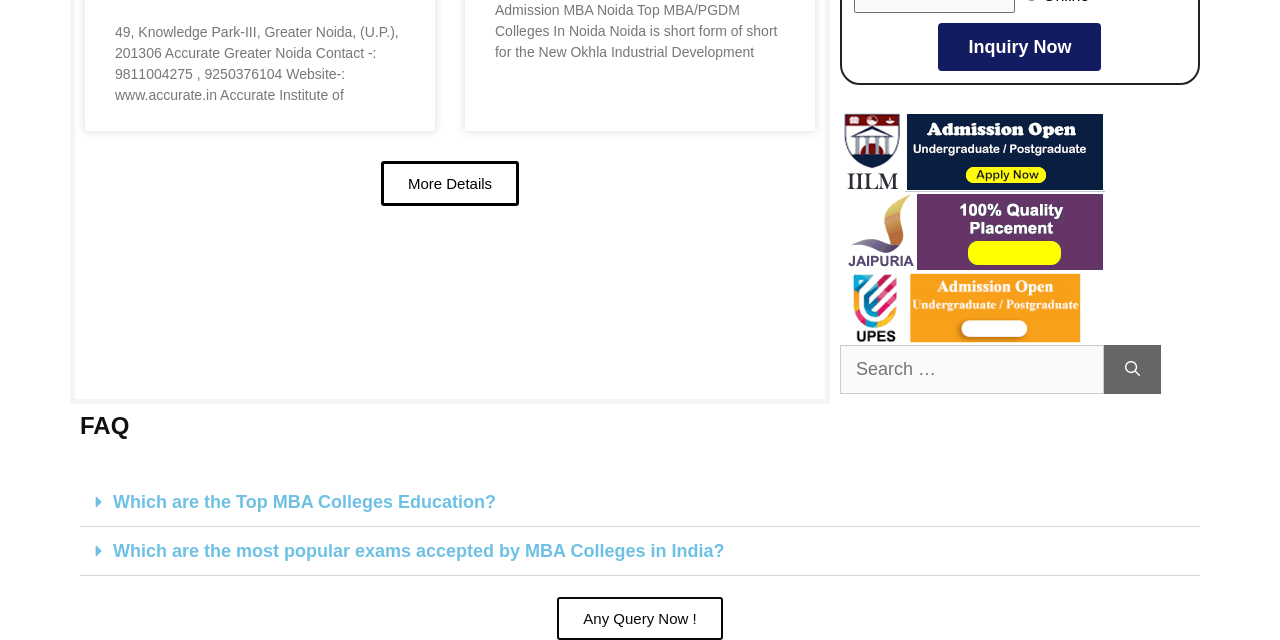Given the element description parent_node: Search for: aria-label="Search", identify the bounding box coordinates for the UI element on the webpage screenshot. The format should be (top-left x, top-left y, bottom-right x, bottom-right y), with values between 0 and 1.

[0.862, 0.539, 0.907, 0.616]